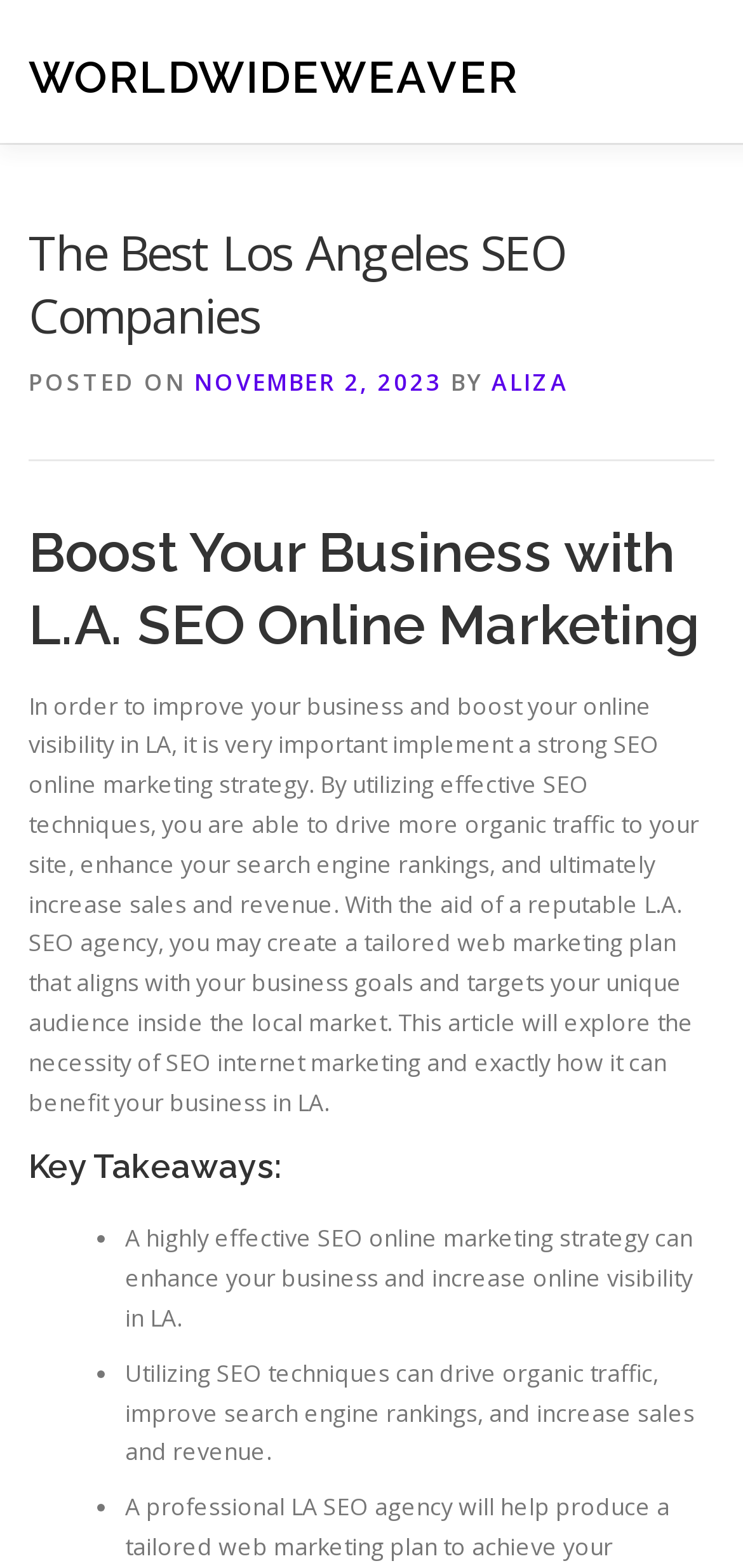Write an extensive caption that covers every aspect of the webpage.

The webpage is about the best Los Angeles SEO companies, specifically highlighting the importance of SEO online marketing for businesses in LA. At the top, there is a header section with a link to "WORLDWIDEWEAVER" and two other links, "Contact" and "Privacy Policy", positioned on the left side.

Below the header, there is a main content section with a heading "The Best Los Angeles SEO Companies" followed by a subheading "POSTED ON" with a link to the date "NOVEMBER 2, 2023" and the author's name "ALIZA". 

The main content is divided into sections, with the first section explaining the importance of implementing a strong SEO online marketing strategy to improve business and boost online visibility in LA. This section is followed by a heading "Boost Your Business with L.A. SEO Online Marketing" and a lengthy paragraph discussing the benefits of SEO techniques.

Further down, there is a section with a heading "Key Takeaways:" which lists three points, each marked with a bullet point, summarizing the benefits of SEO online marketing, including enhancing business, increasing online visibility, driving organic traffic, improving search engine rankings, and increasing sales and revenue.